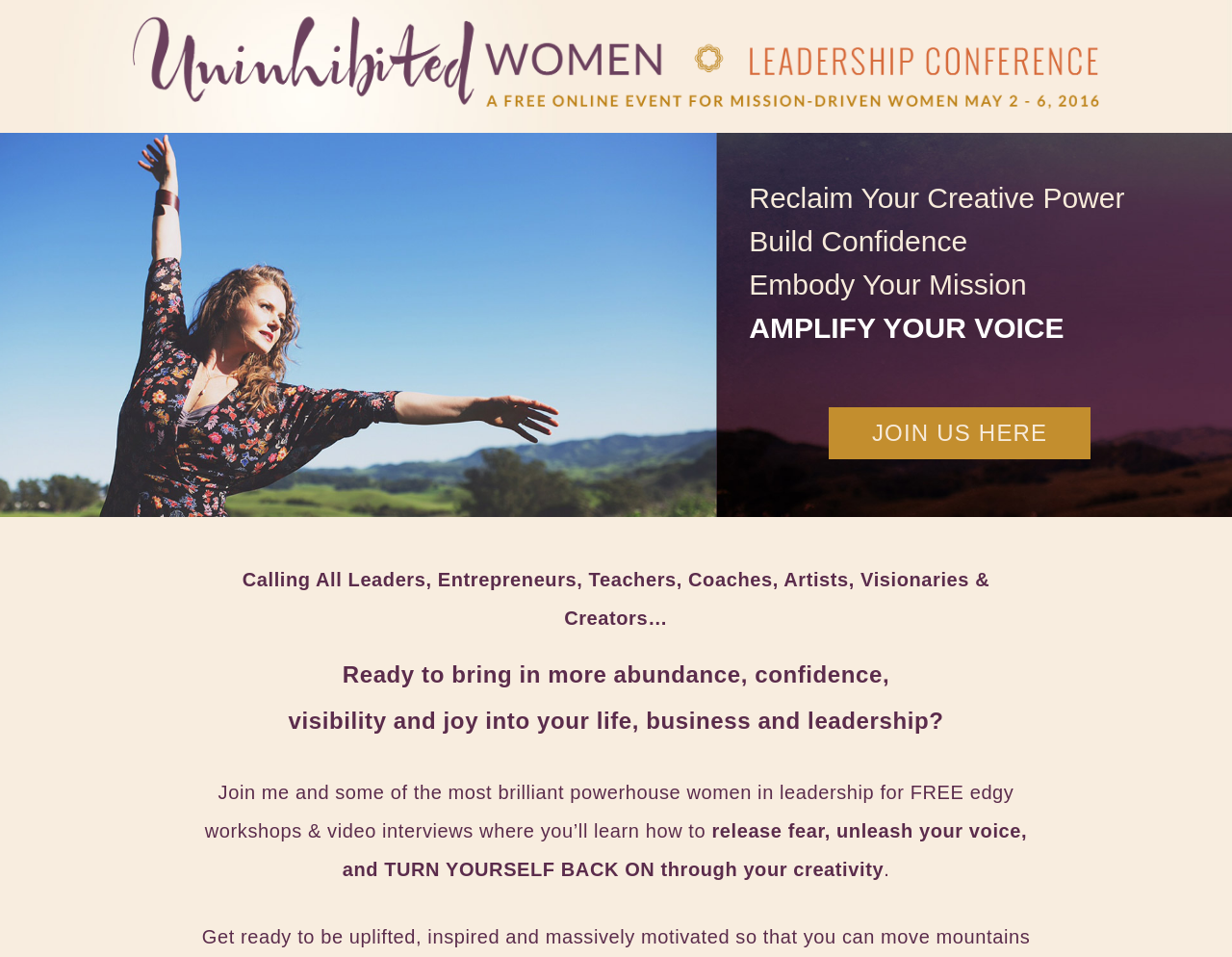Using the element description: "Join Us Here", determine the bounding box coordinates for the specified UI element. The coordinates should be four float numbers between 0 and 1, [left, top, right, bottom].

[0.673, 0.426, 0.885, 0.48]